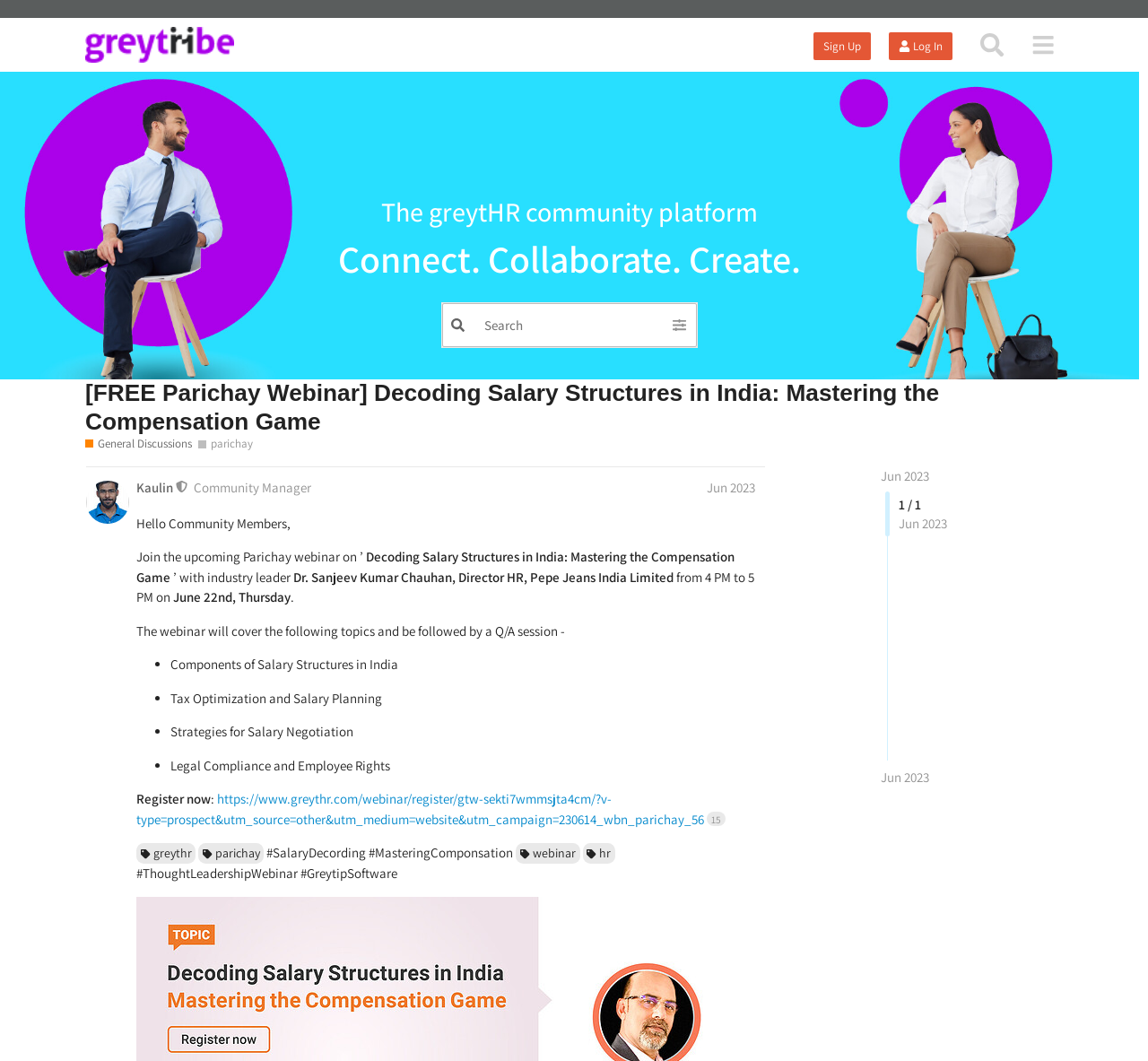Find the coordinates for the bounding box of the element with this description: "Jun 2023".

[0.767, 0.724, 0.809, 0.741]